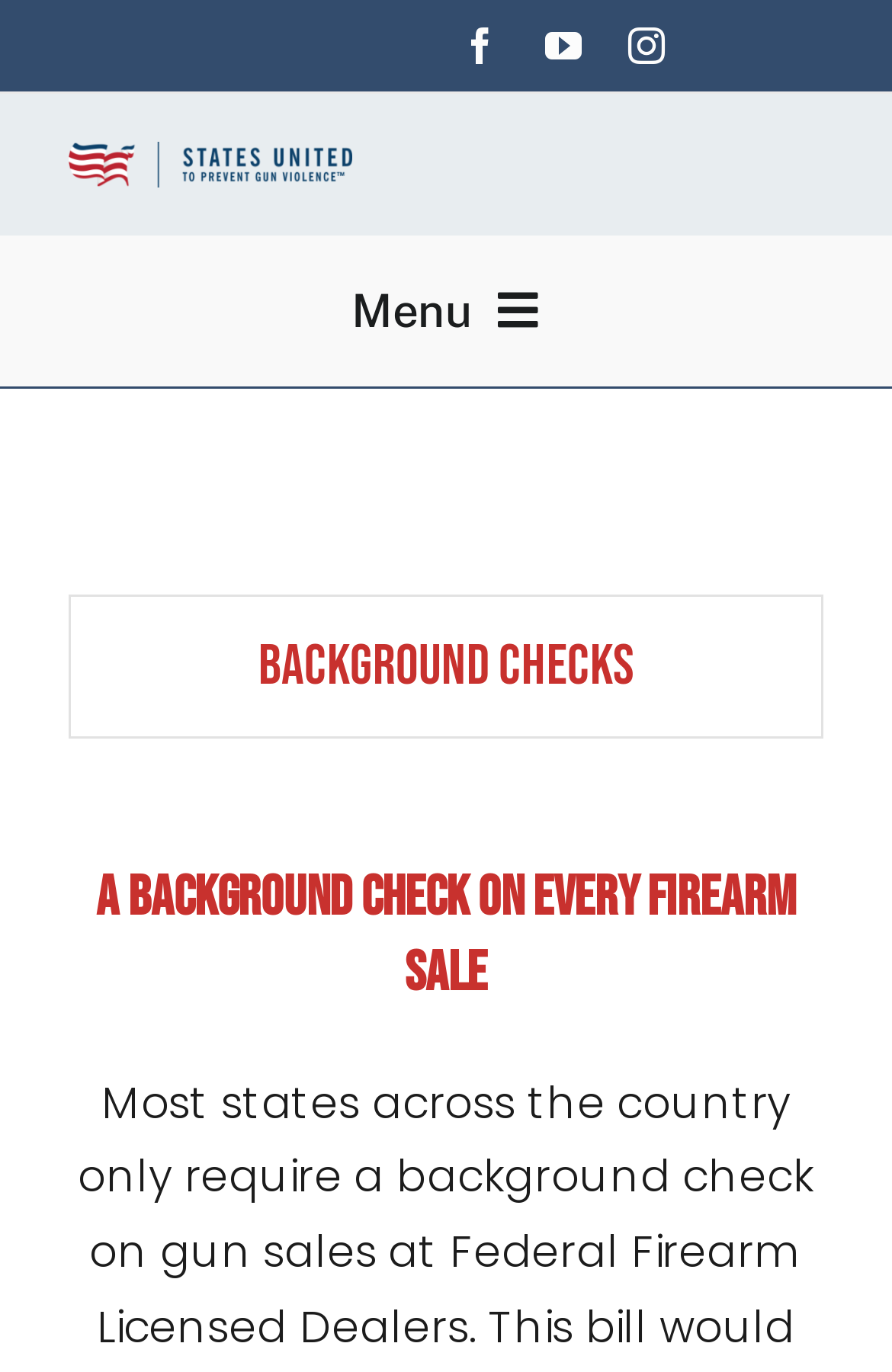Locate the bounding box of the UI element defined by this description: "Menu". The coordinates should be given as four float numbers between 0 and 1, formatted as [left, top, right, bottom].

[0.051, 0.196, 0.949, 0.256]